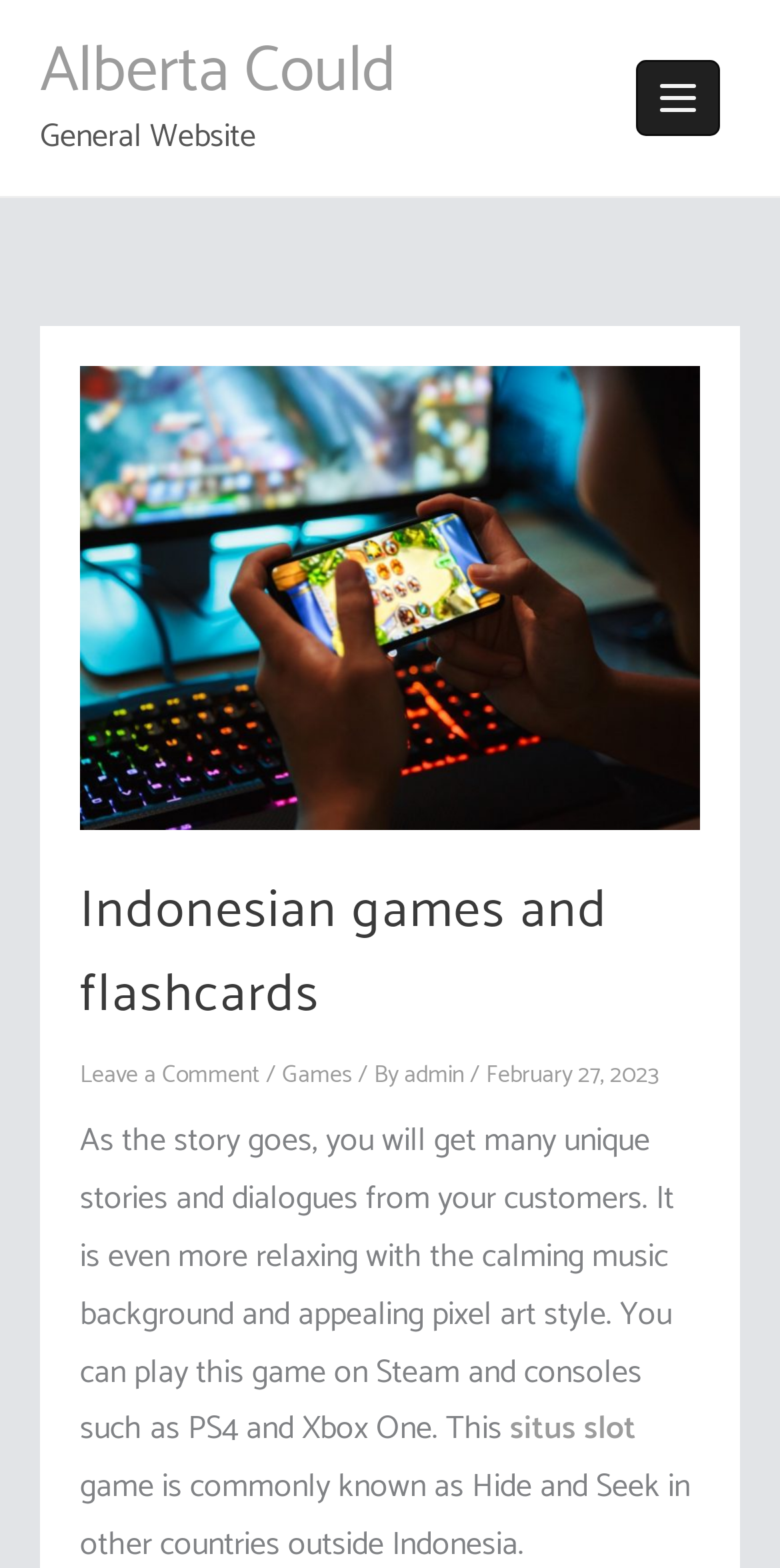Given the content of the image, can you provide a detailed answer to the question?
What type of games are featured on this website?

I found the answer by looking at the main heading of the webpage, which says 'Indonesian games and flashcards'. This suggests that the website features Indonesian games.